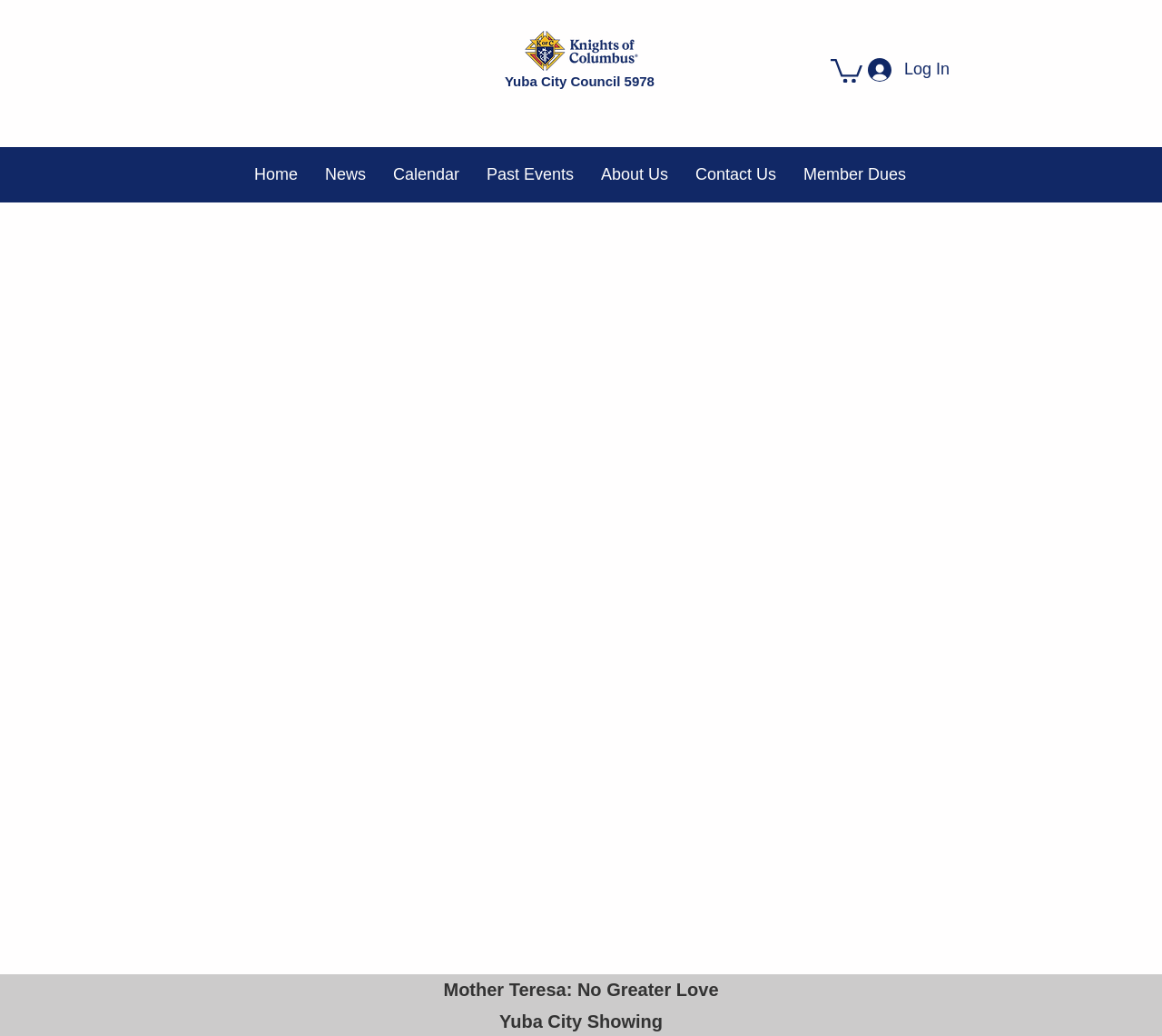What is the name of the event?
Using the details shown in the screenshot, provide a comprehensive answer to the question.

I found the answer by looking at the StaticText element with the text 'Mother Teresa: No Greater Love' near the bottom of the webpage.